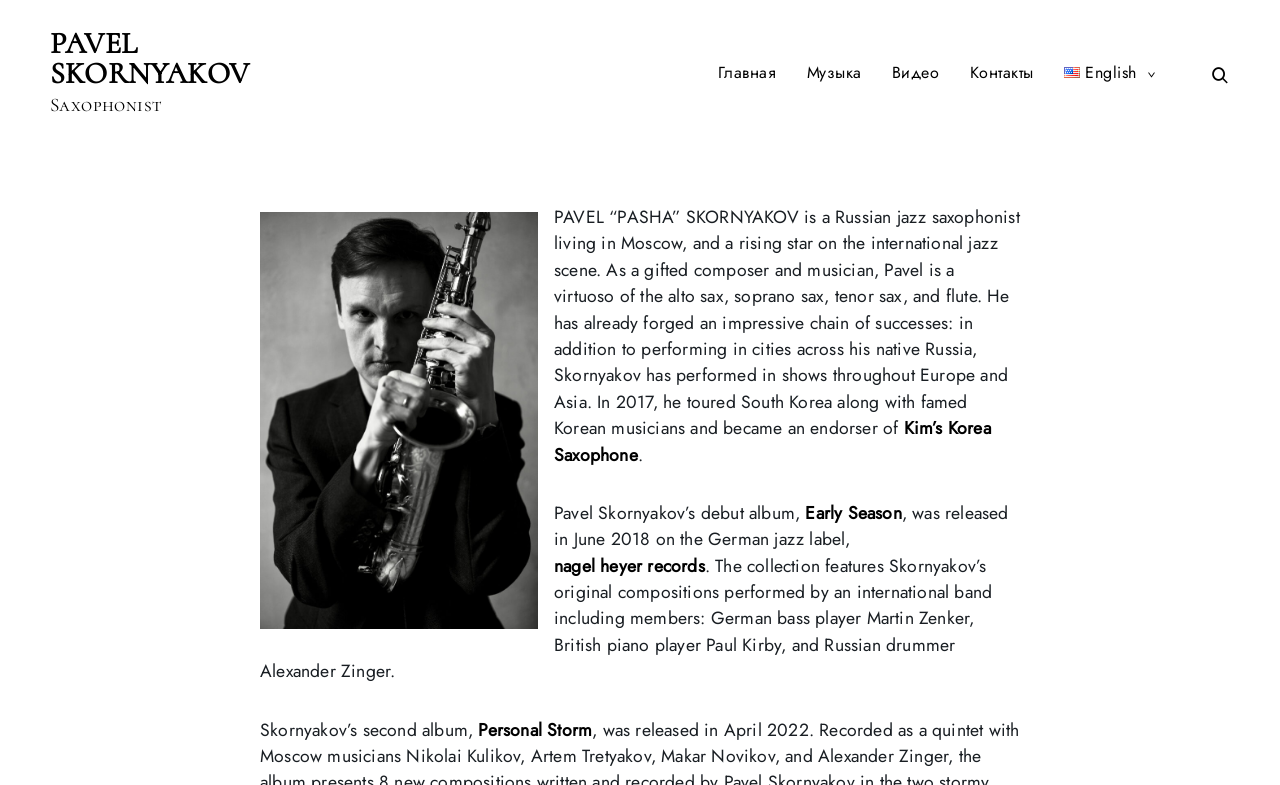Determine the bounding box coordinates of the element's region needed to click to follow the instruction: "Click on the link to the main page". Provide these coordinates as four float numbers between 0 and 1, formatted as [left, top, right, bottom].

[0.561, 0.078, 0.606, 0.107]